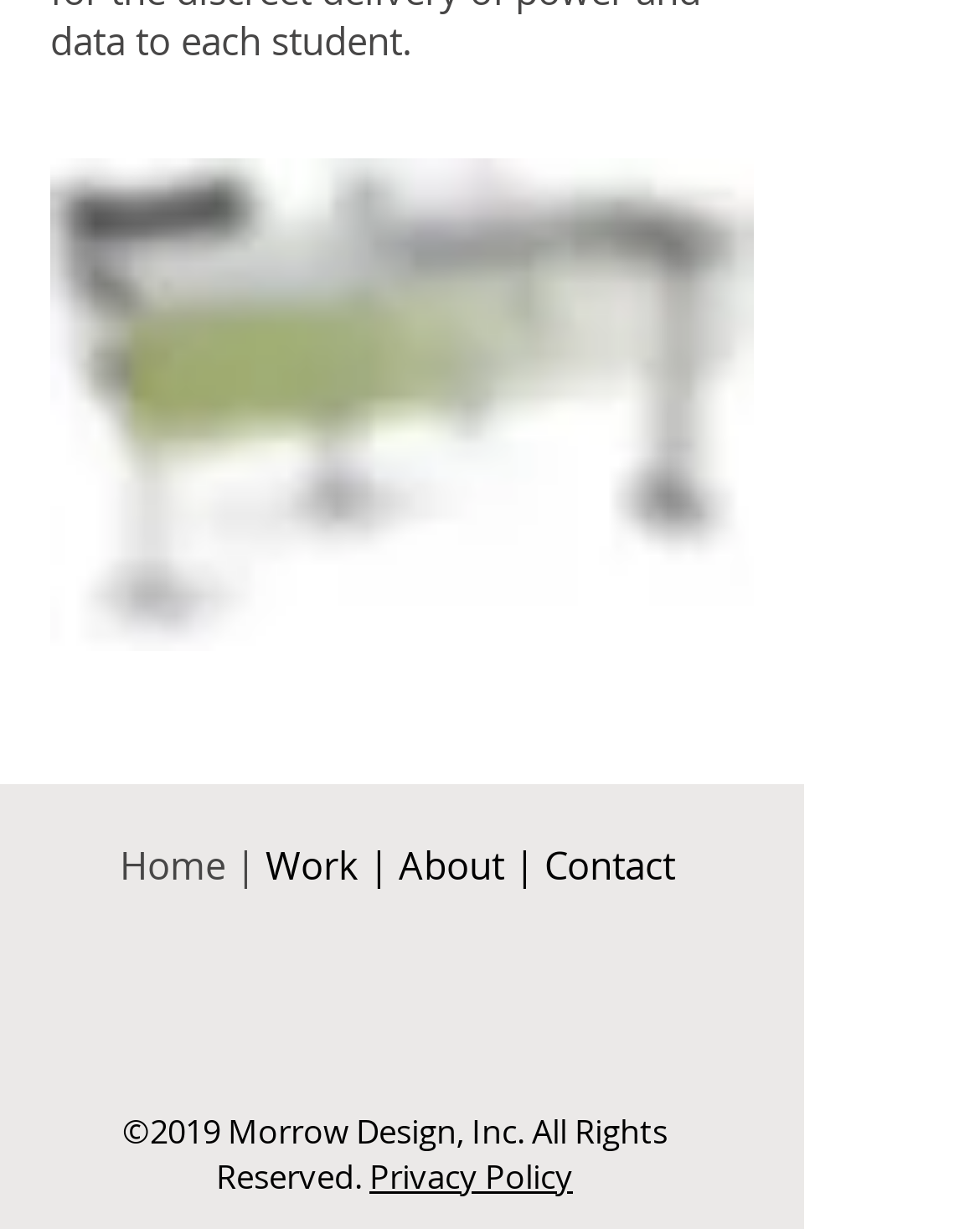Please mark the bounding box coordinates of the area that should be clicked to carry out the instruction: "View Facebook page".

[0.236, 0.806, 0.326, 0.877]